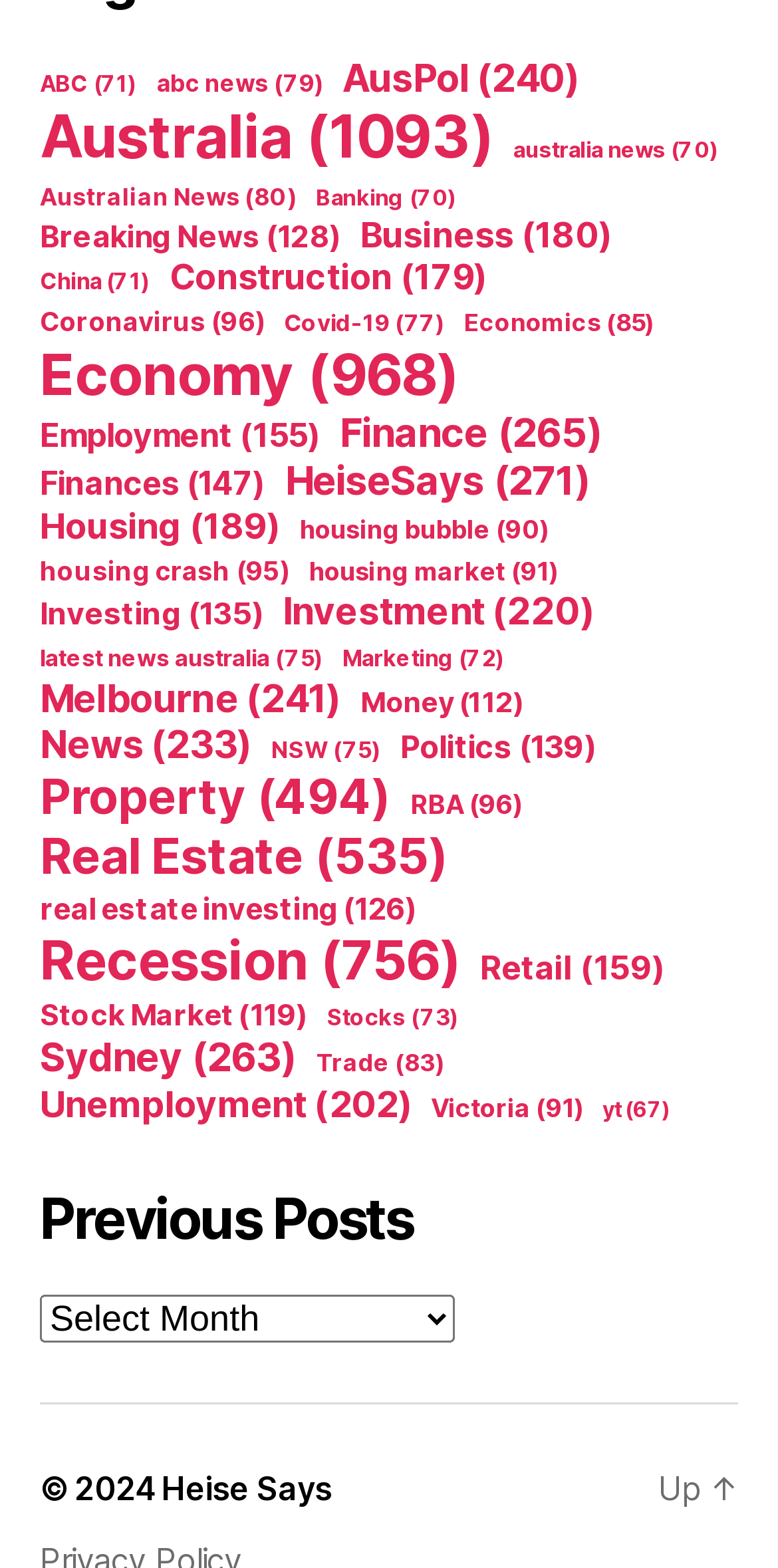Determine the bounding box coordinates for the clickable element required to fulfill the instruction: "Click on ABC news". Provide the coordinates as four float numbers between 0 and 1, i.e., [left, top, right, bottom].

[0.202, 0.044, 0.416, 0.062]